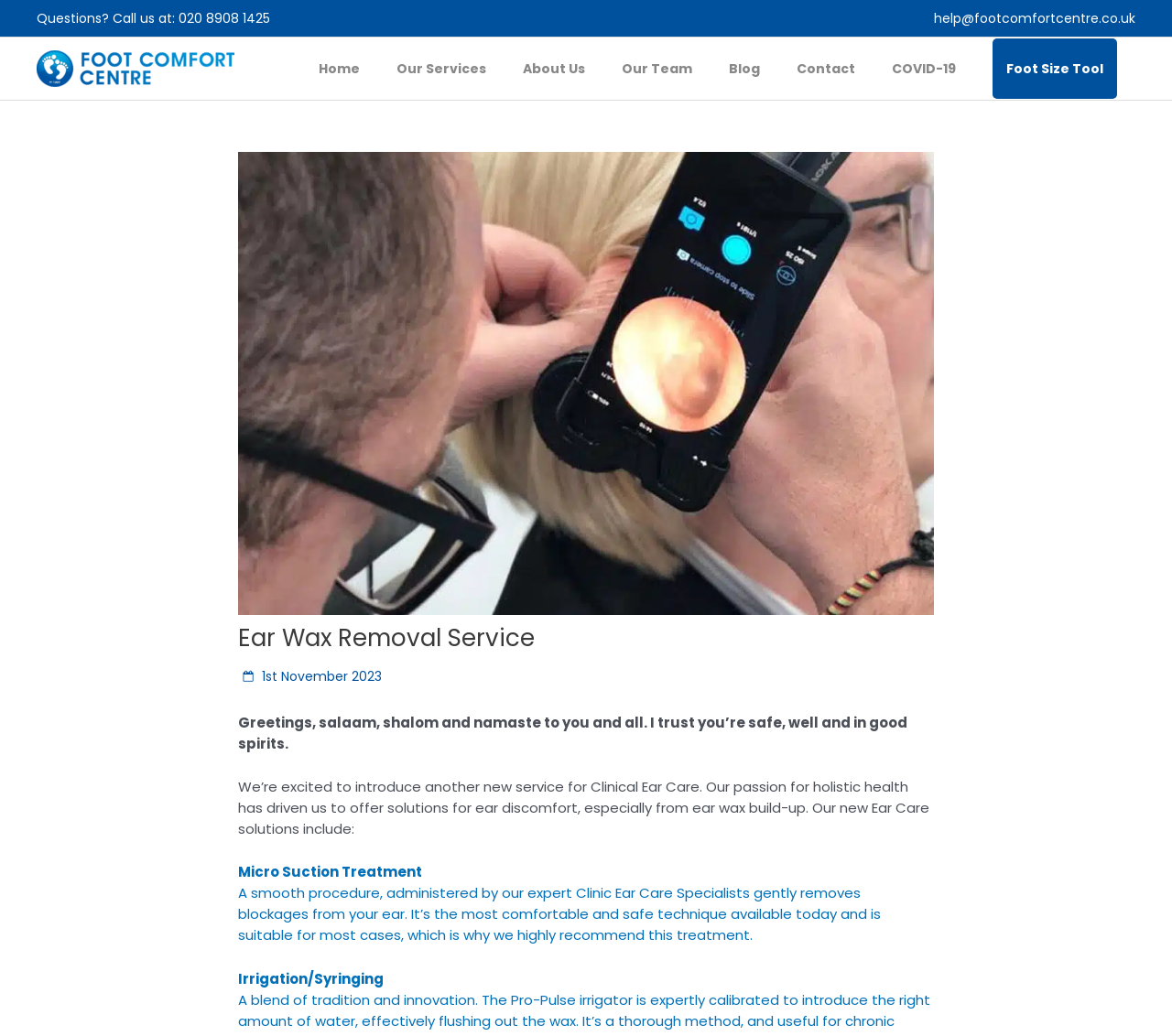What is Micro Suction Treatment?
Give a single word or phrase answer based on the content of the image.

A smooth procedure to remove ear blockages